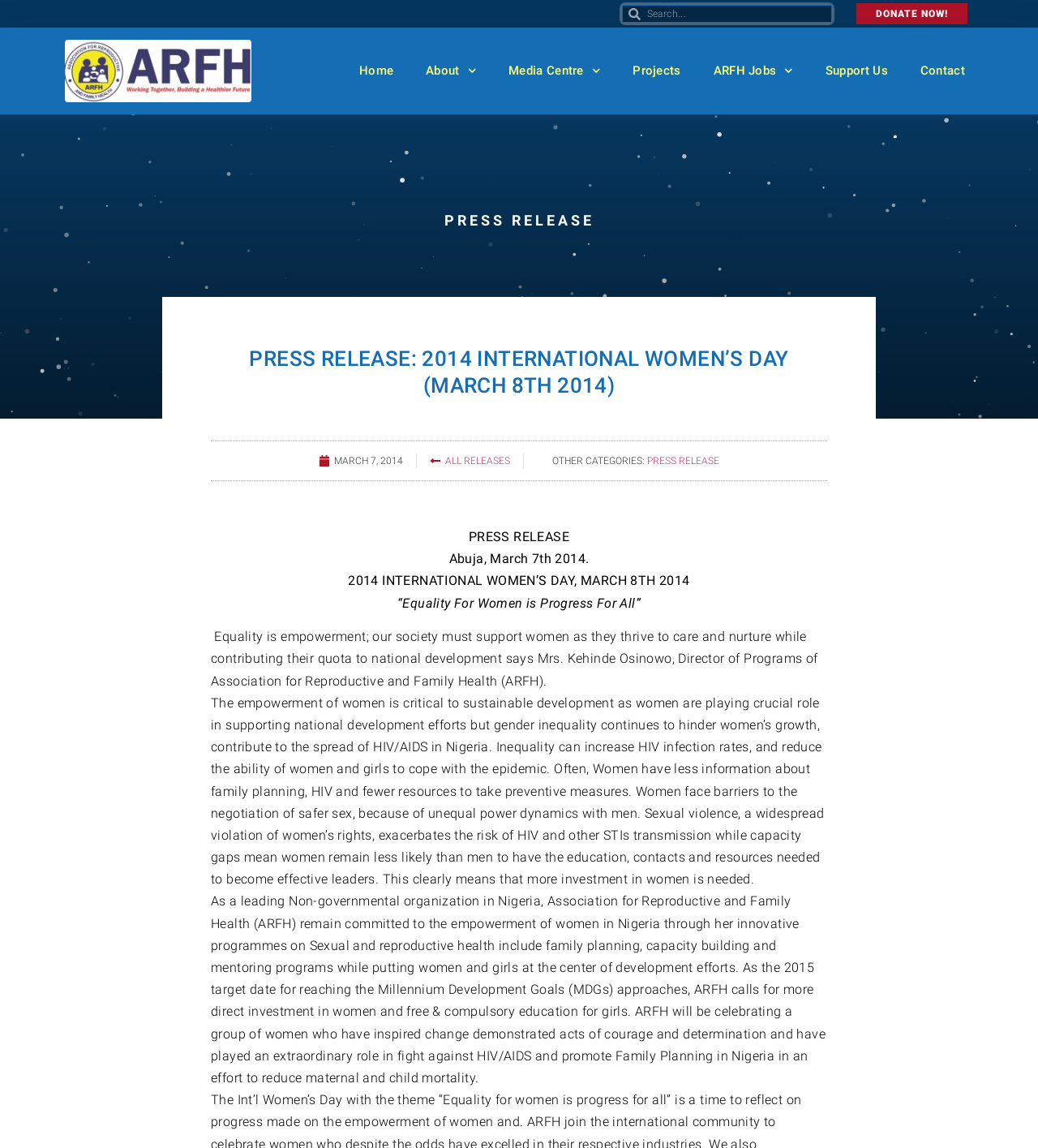Given the element description Contact, identify the bounding box coordinates for the UI element on the webpage screenshot. The format should be (top-left x, top-left y, bottom-right x, bottom-right y), with values between 0 and 1.

[0.871, 0.045, 0.945, 0.078]